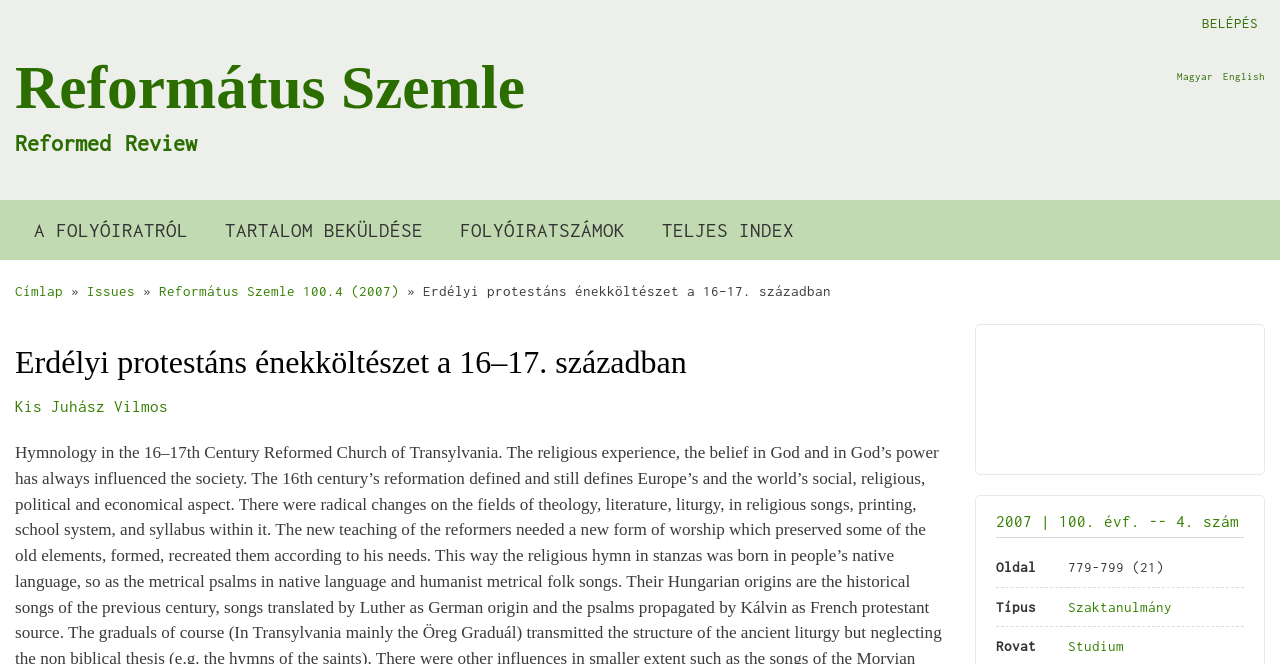Reply to the question with a single word or phrase:
What is the issue number of the review?

100.4 (2007)